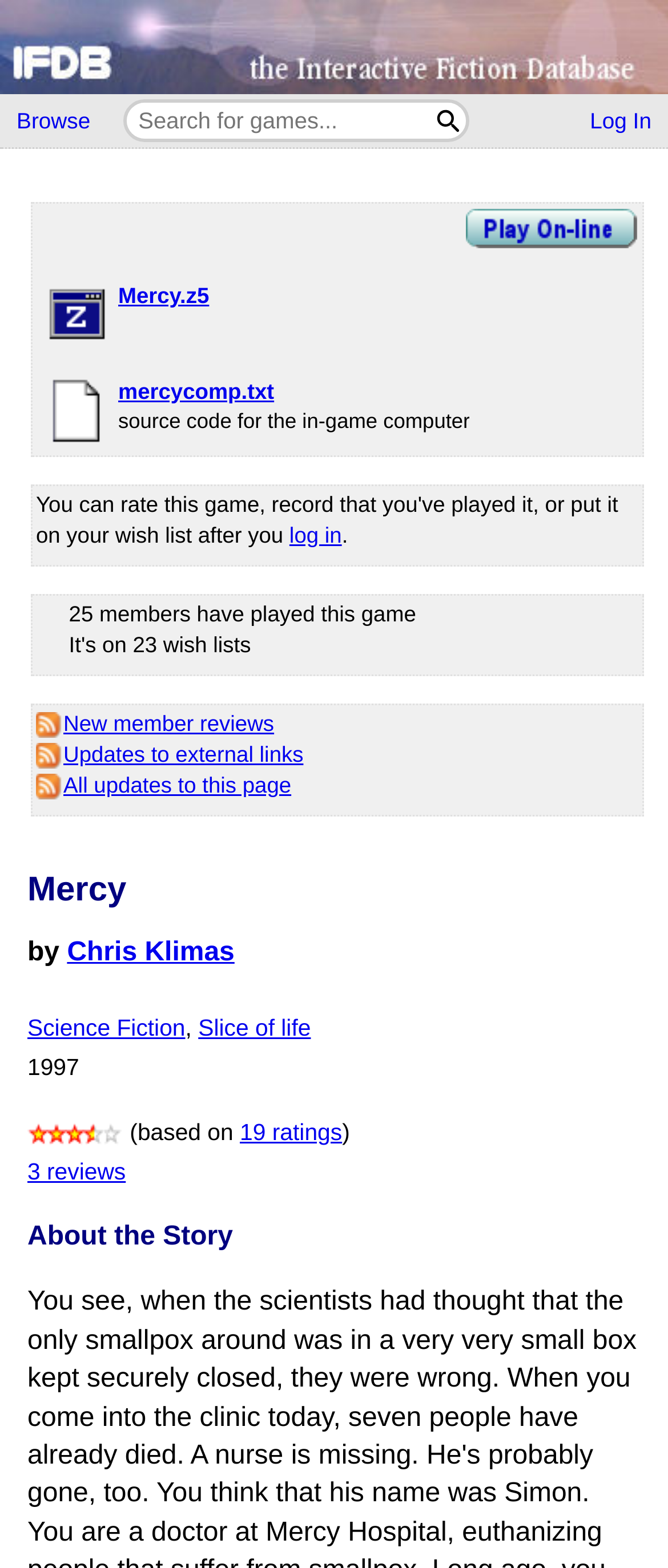Can you pinpoint the bounding box coordinates for the clickable element required for this instruction: "Rate this game"? The coordinates should be four float numbers between 0 and 1, i.e., [left, top, right, bottom].

[0.433, 0.333, 0.512, 0.349]